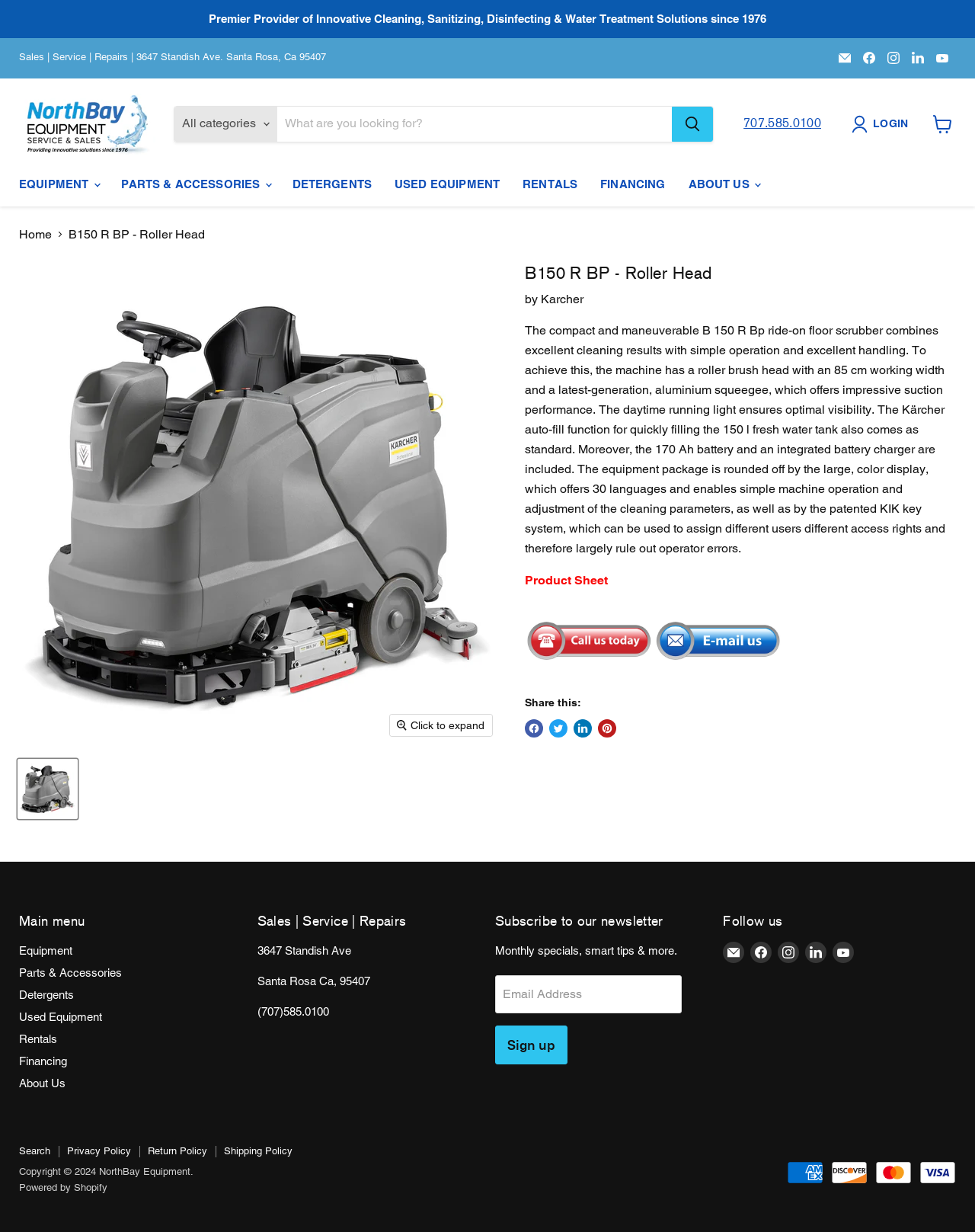Identify the bounding box for the described UI element: "Karcher".

[0.555, 0.237, 0.599, 0.248]